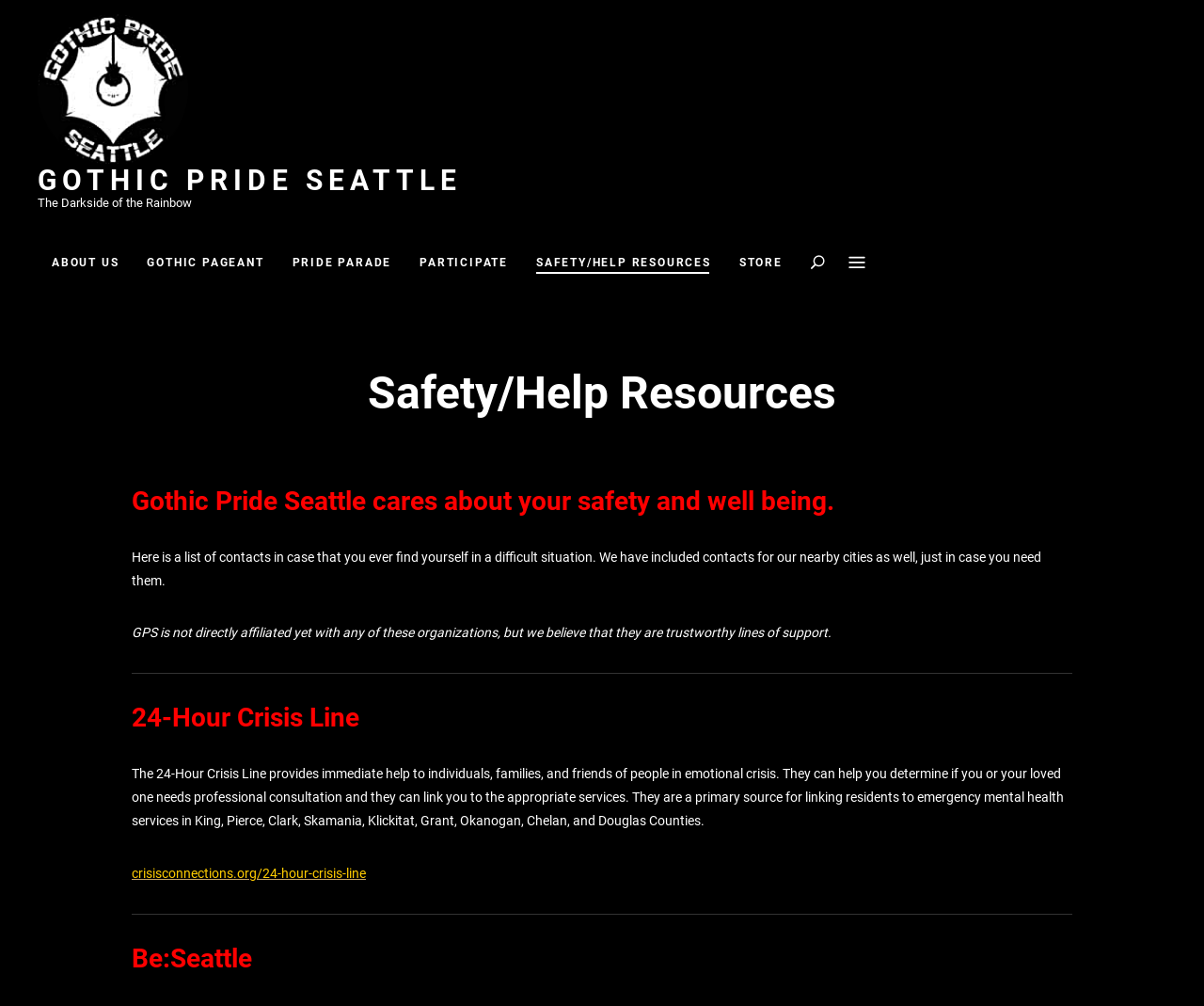Please predict the bounding box coordinates of the element's region where a click is necessary to complete the following instruction: "Open the 'ABOUT US' page". The coordinates should be represented by four float numbers between 0 and 1, i.e., [left, top, right, bottom].

[0.031, 0.245, 0.11, 0.277]